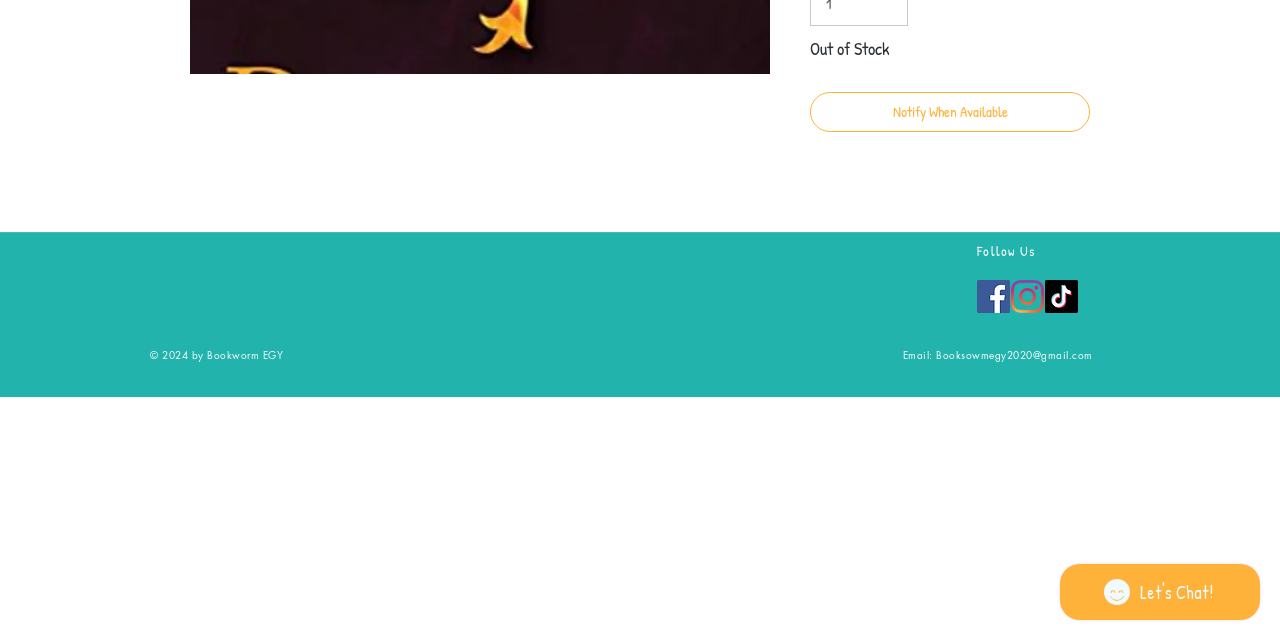Provide the bounding box coordinates for the UI element described in this sentence: "Notify When Available". The coordinates should be four float values between 0 and 1, i.e., [left, top, right, bottom].

[0.633, 0.143, 0.852, 0.207]